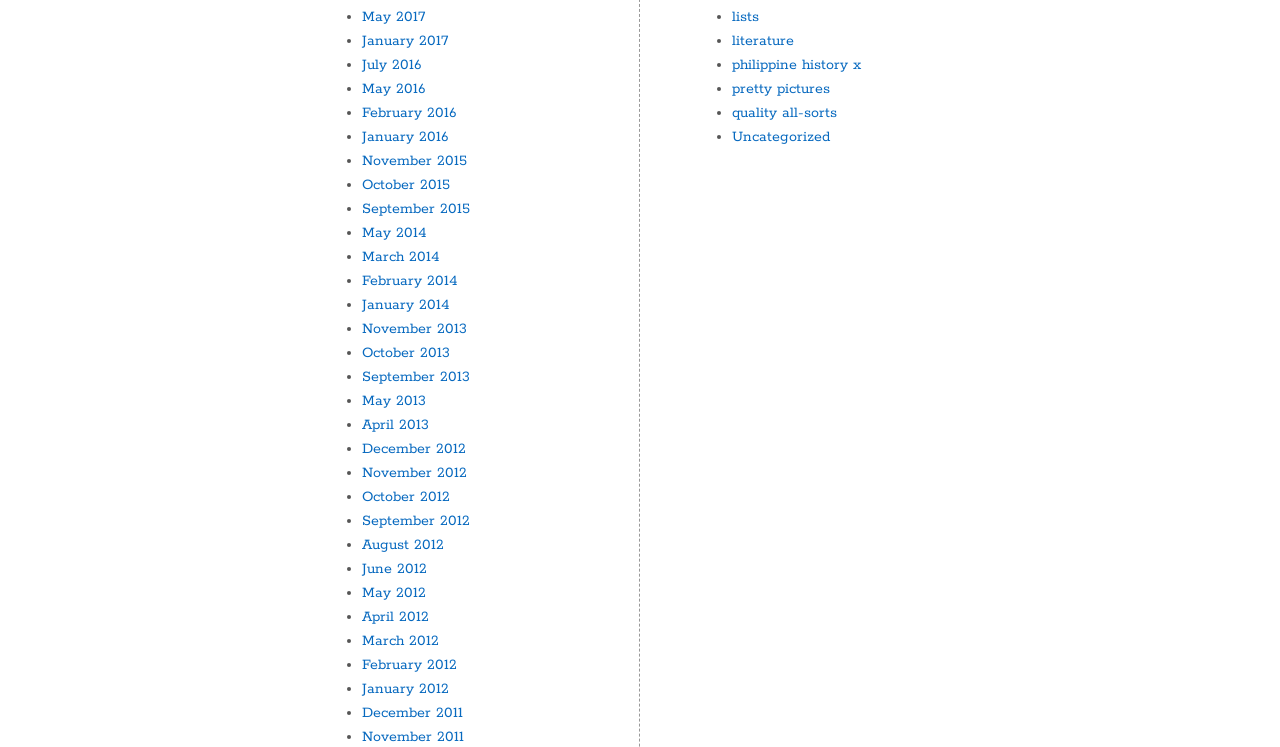Determine the bounding box coordinates of the region that needs to be clicked to achieve the task: "view lists".

[0.572, 0.01, 0.593, 0.035]